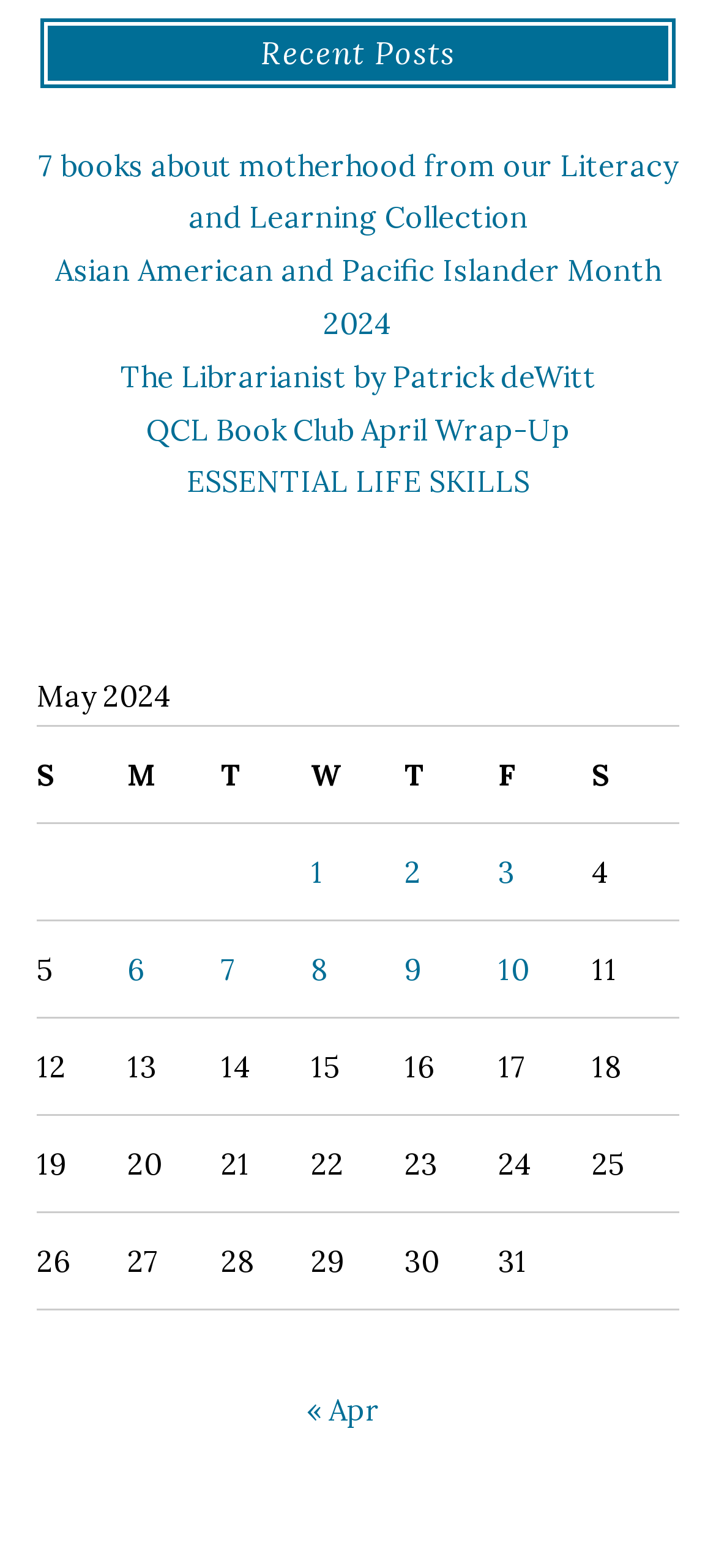What is the first day of the week in the May 2024 calendar?
Give a single word or phrase answer based on the content of the image.

Sunday